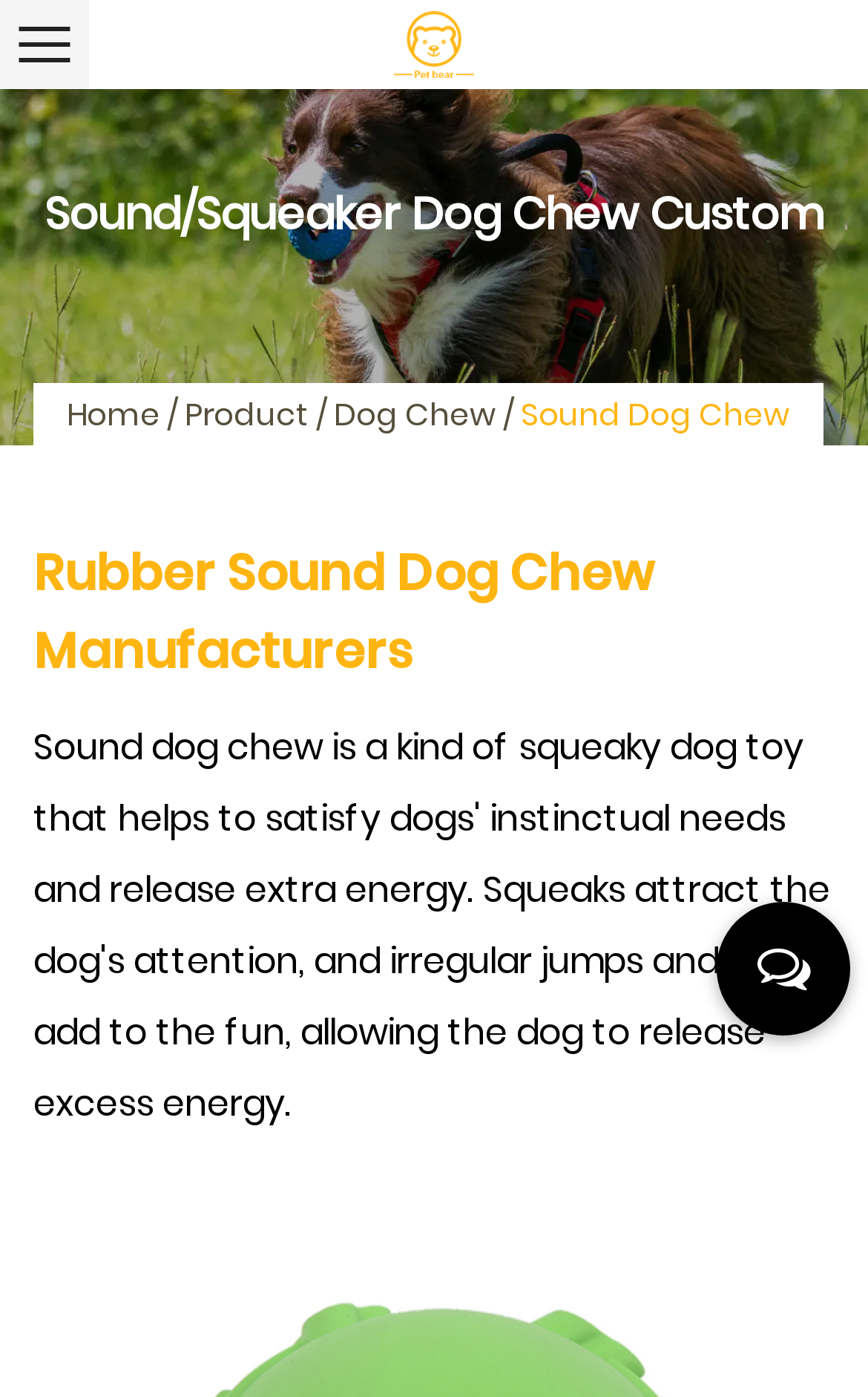Find the bounding box of the element with the following description: "Dog Chew". The coordinates must be four float numbers between 0 and 1, formatted as [left, top, right, bottom].

[0.385, 0.281, 0.572, 0.312]